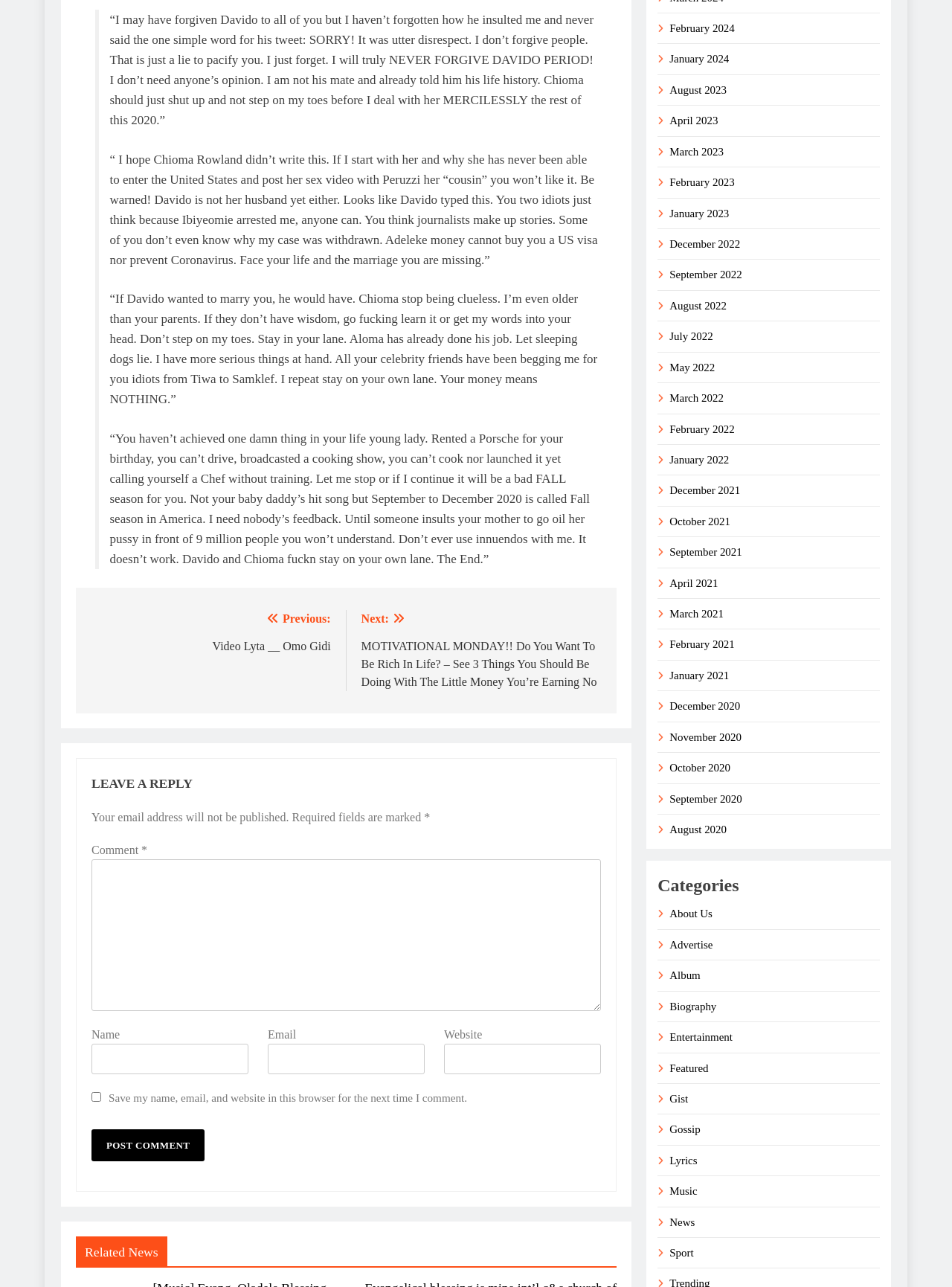Indicate the bounding box coordinates of the clickable region to achieve the following instruction: "Post a comment."

[0.096, 0.877, 0.215, 0.902]